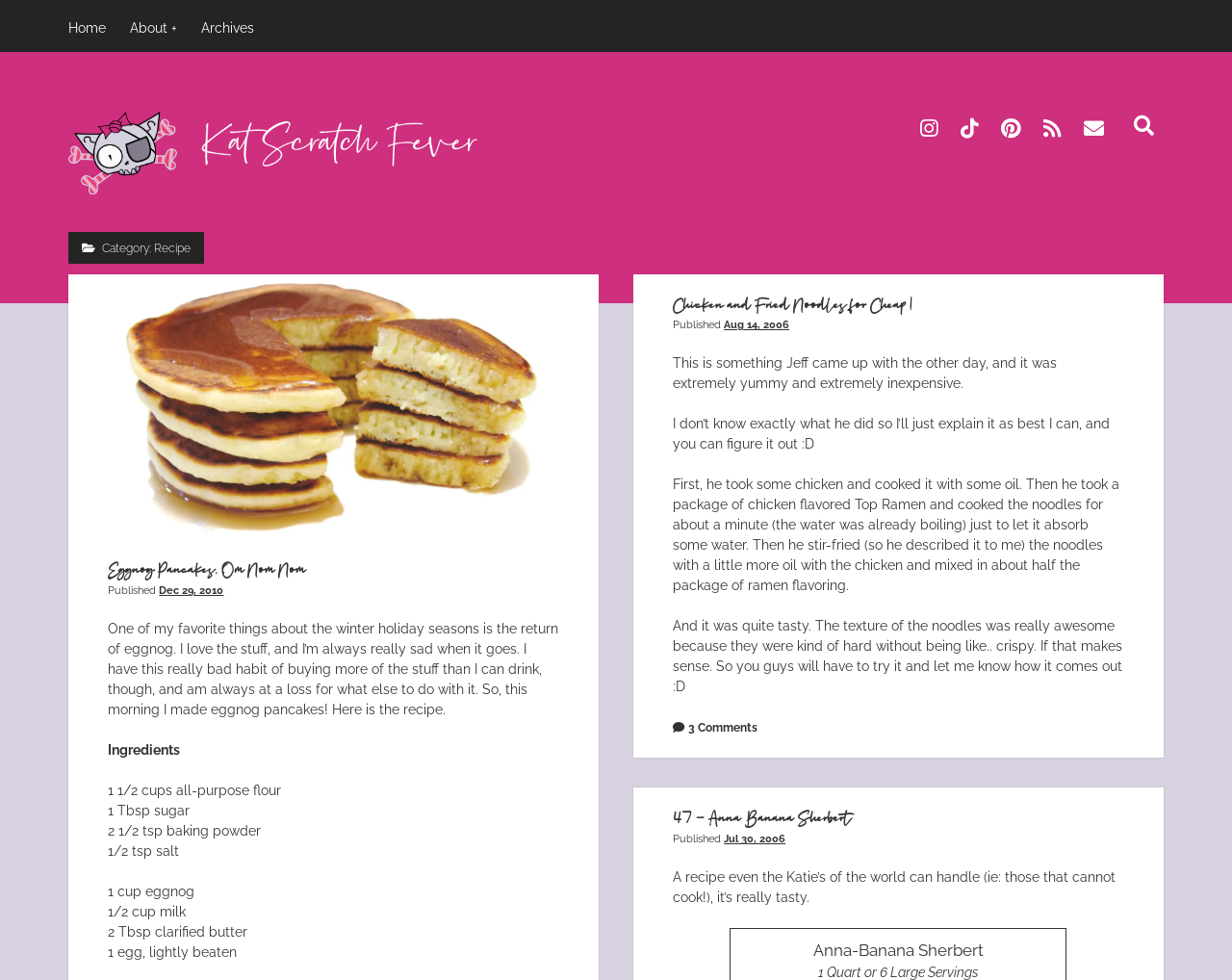Indicate the bounding box coordinates of the element that needs to be clicked to satisfy the following instruction: "View New Testament Lesson 40". The coordinates should be four float numbers between 0 and 1, i.e., [left, top, right, bottom].

None